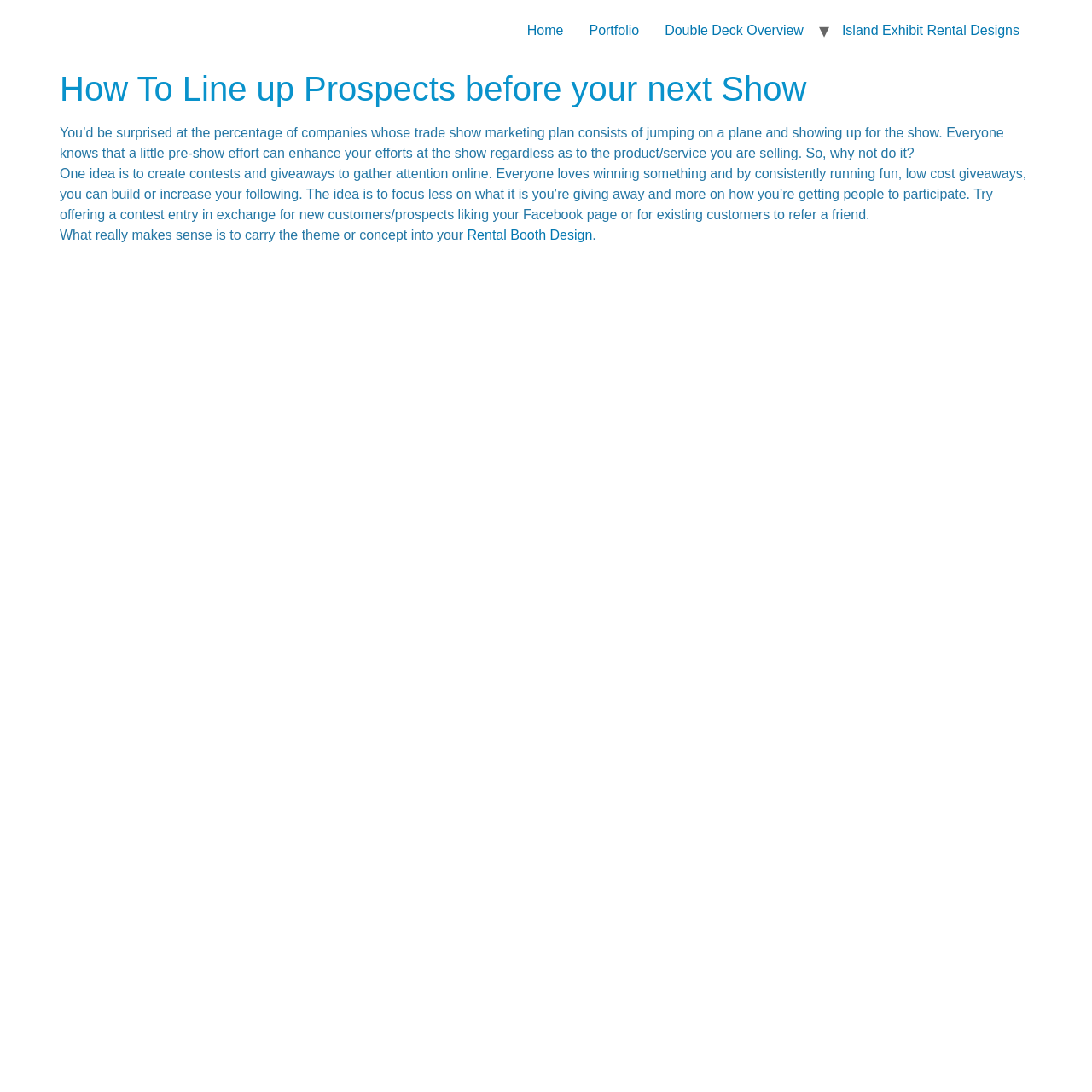Give a one-word or short phrase answer to this question: 
What is the purpose of running contests and giveaways?

To build or increase following